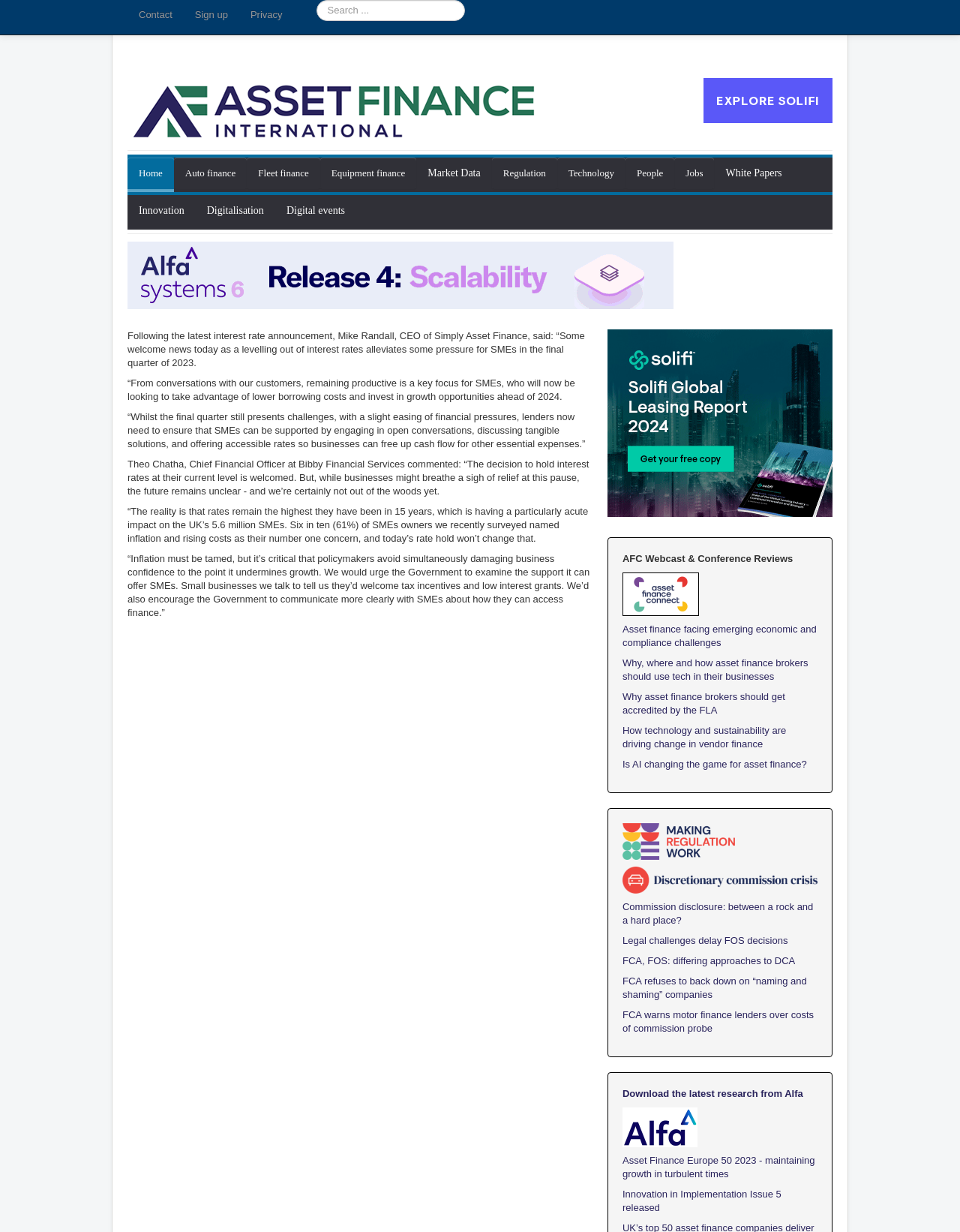How many links are there in the main section of the webpage?
Please respond to the question with a detailed and thorough explanation.

The main section of the webpage, which is denoted by the element with bounding box coordinates [0.133, 0.267, 0.617, 0.509], contains 14 links, each related to a different article or topic.